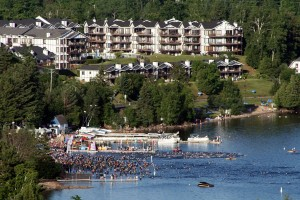Offer a detailed narrative of the scene depicted in the image.

The image captures the vibrant atmosphere of the swim start for the Mont Tremblant Ironman event. In the foreground, a large group of athletes is seen preparing to dive into the water, with numerous competitors visible amidst the lake's shimmering surface. This bustling scene is set against a picturesque backdrop of greenery, characterized by the dense forest and hills that surround the area. 

Prominently positioned in the background, a series of elegant, multi-story resort buildings adds a touch of luxury to the natural beauty, providing accommodations for spectators and participants alike. The tranquil waters reflect the surrounding landscape, while the lively crowd on the shore enhances the sense of excitement leading into this prestigious triathlon competition. This swim start signifies the beginning of a challenging 140.6-mile journey that highlights Mont Tremblant’s stunning scenery and spirited community support for the athletes.